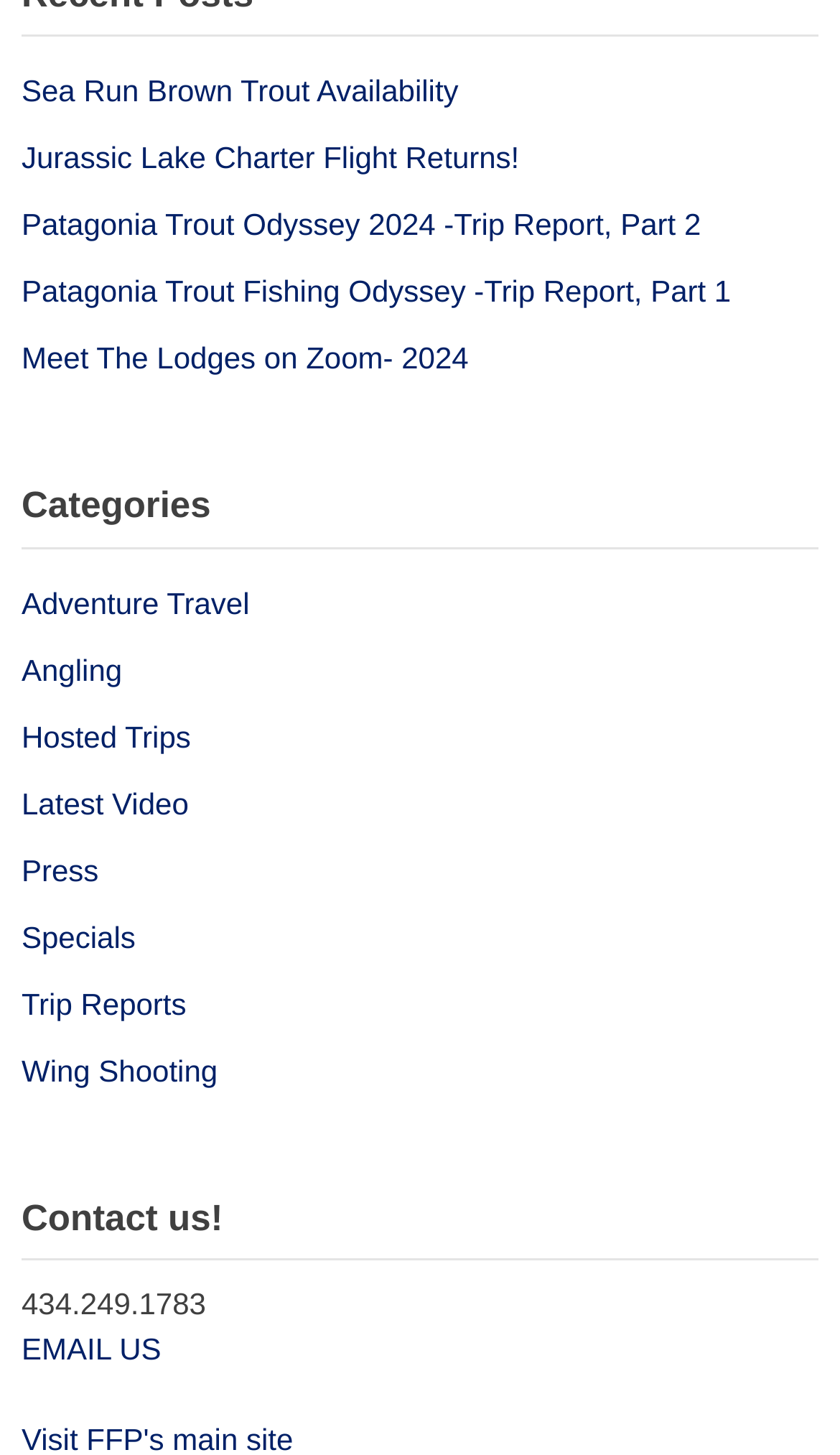How many trip reports are listed on the page?
Please provide a detailed and comprehensive answer to the question.

I counted the number of links related to trip reports, which are 'Patagonia Trout Odyssey 2024 -Trip Report, Part 2' and 'Patagonia Trout Fishing Odyssey -Trip Report, Part 1', totaling 2 trip reports.